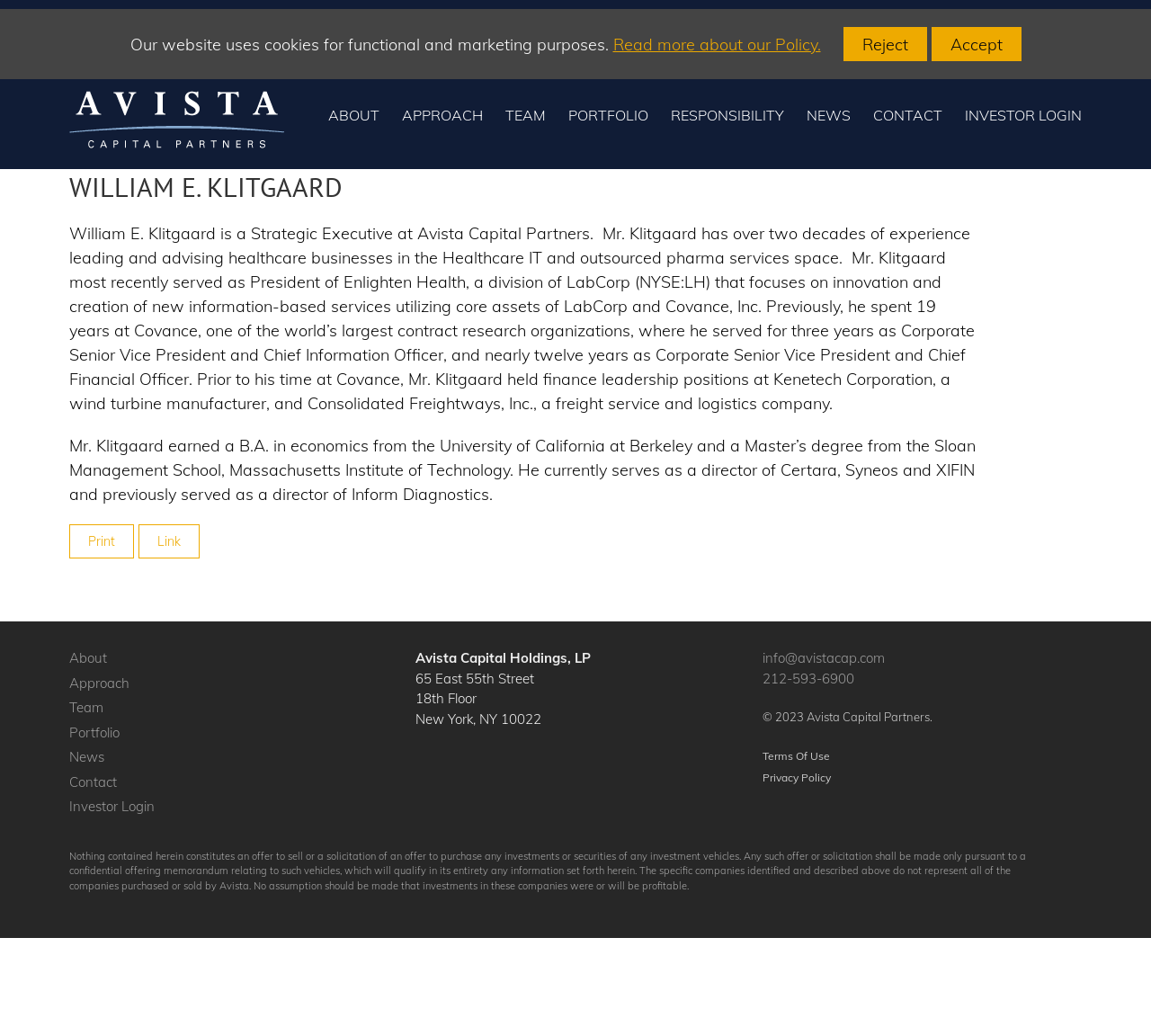From the element description: "Investor Login", extract the bounding box coordinates of the UI element. The coordinates should be expressed as four float numbers between 0 and 1, in the order [left, top, right, bottom].

[0.06, 0.77, 0.134, 0.786]